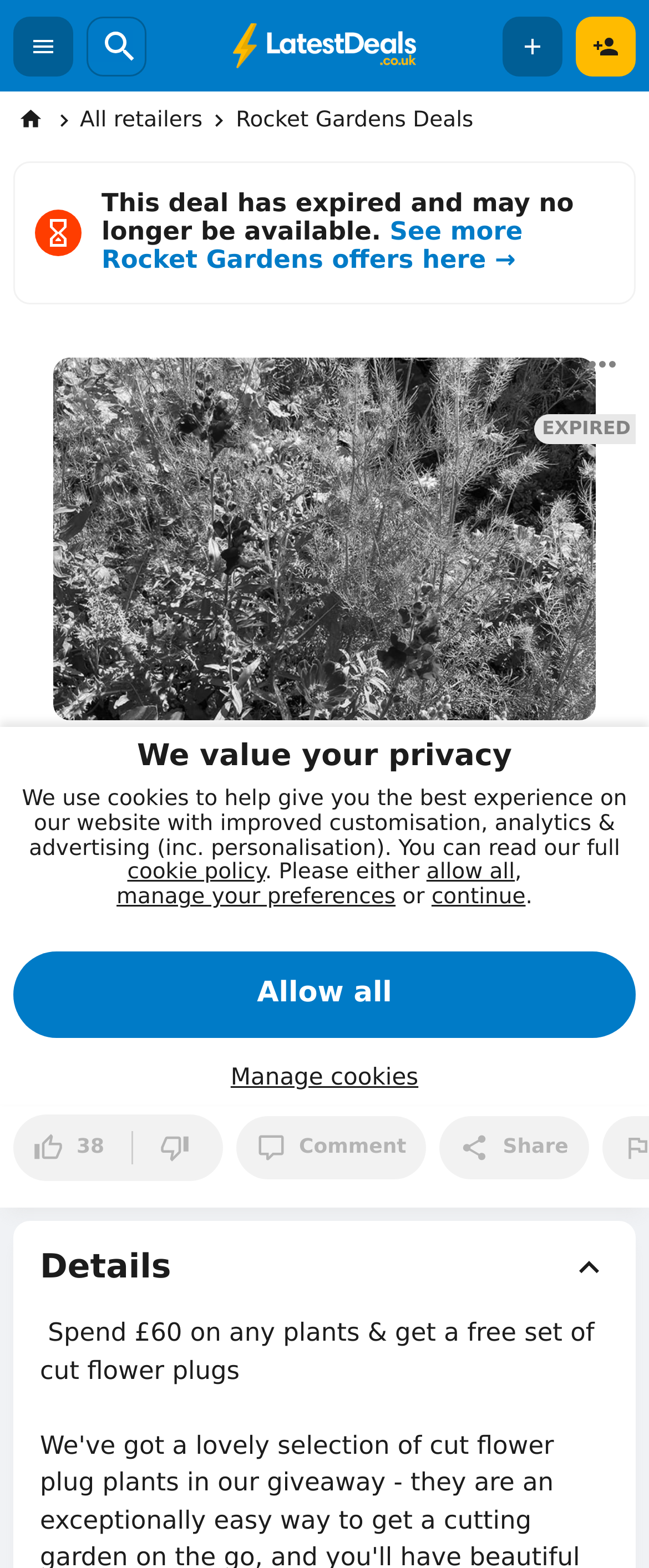How many likes does the deal have?
Answer the question with a single word or phrase, referring to the image.

38